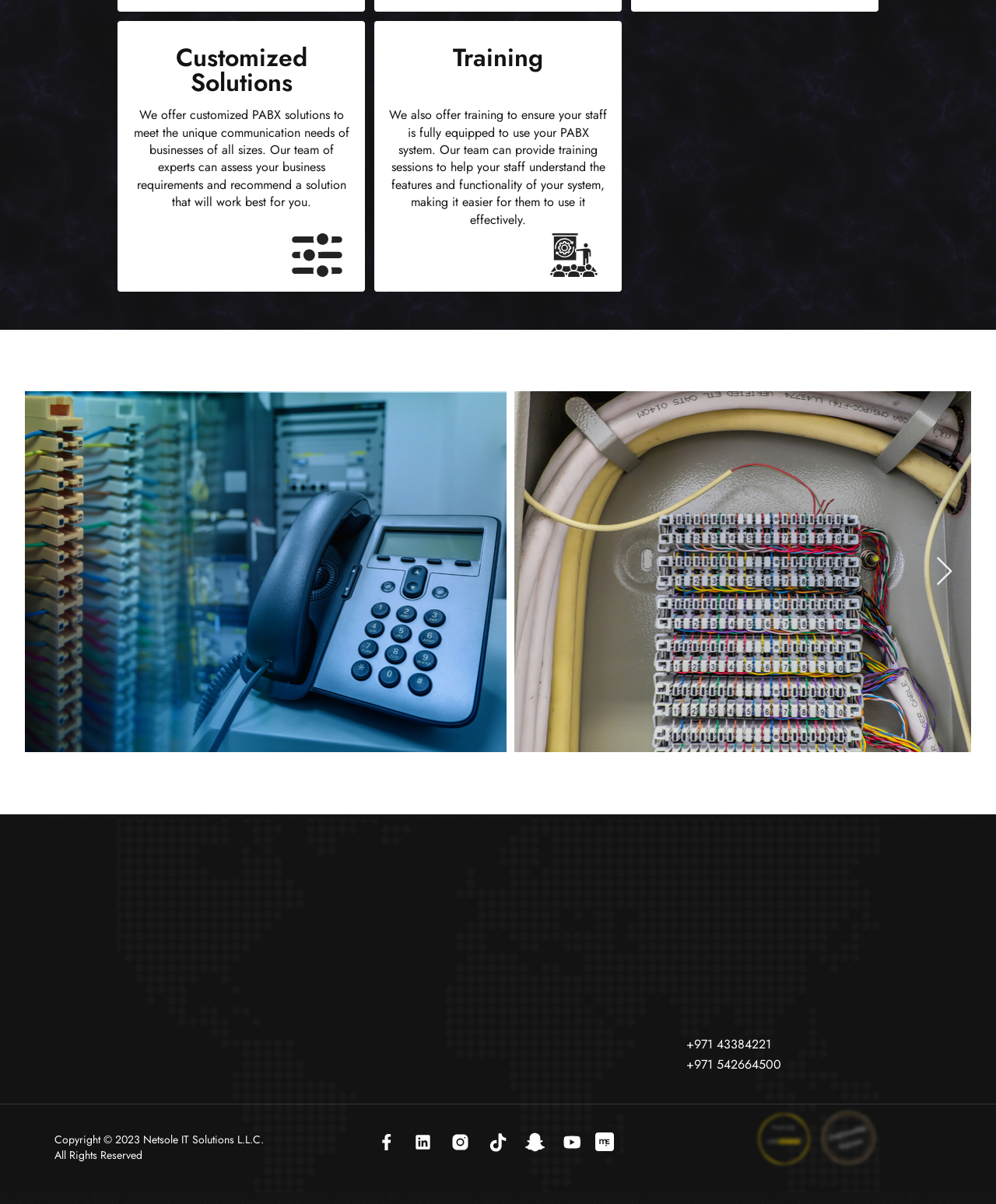Find the bounding box coordinates of the element to click in order to complete the given instruction: "Click the 'Next Item' button."

[0.939, 0.462, 0.957, 0.488]